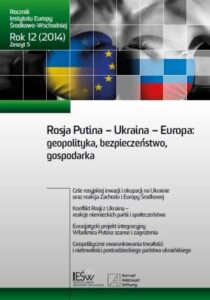Please reply to the following question with a single word or a short phrase:
What regions are represented on the cover?

Ukraine, EU, and Russia